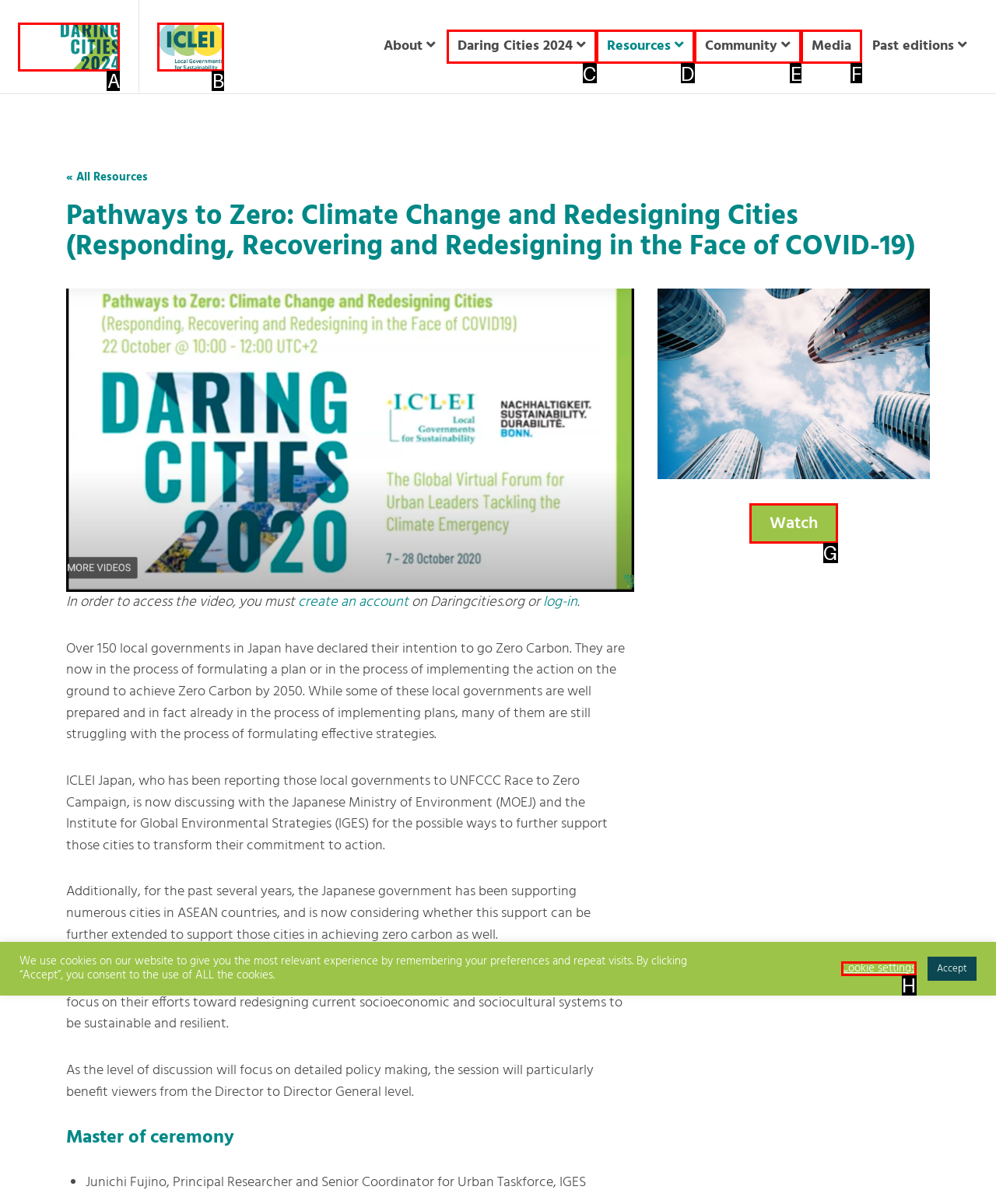Decide which UI element to click to accomplish the task: Click the link to download Maze Runner The Death Cure 2018 in 1080p
Respond with the corresponding option letter.

None